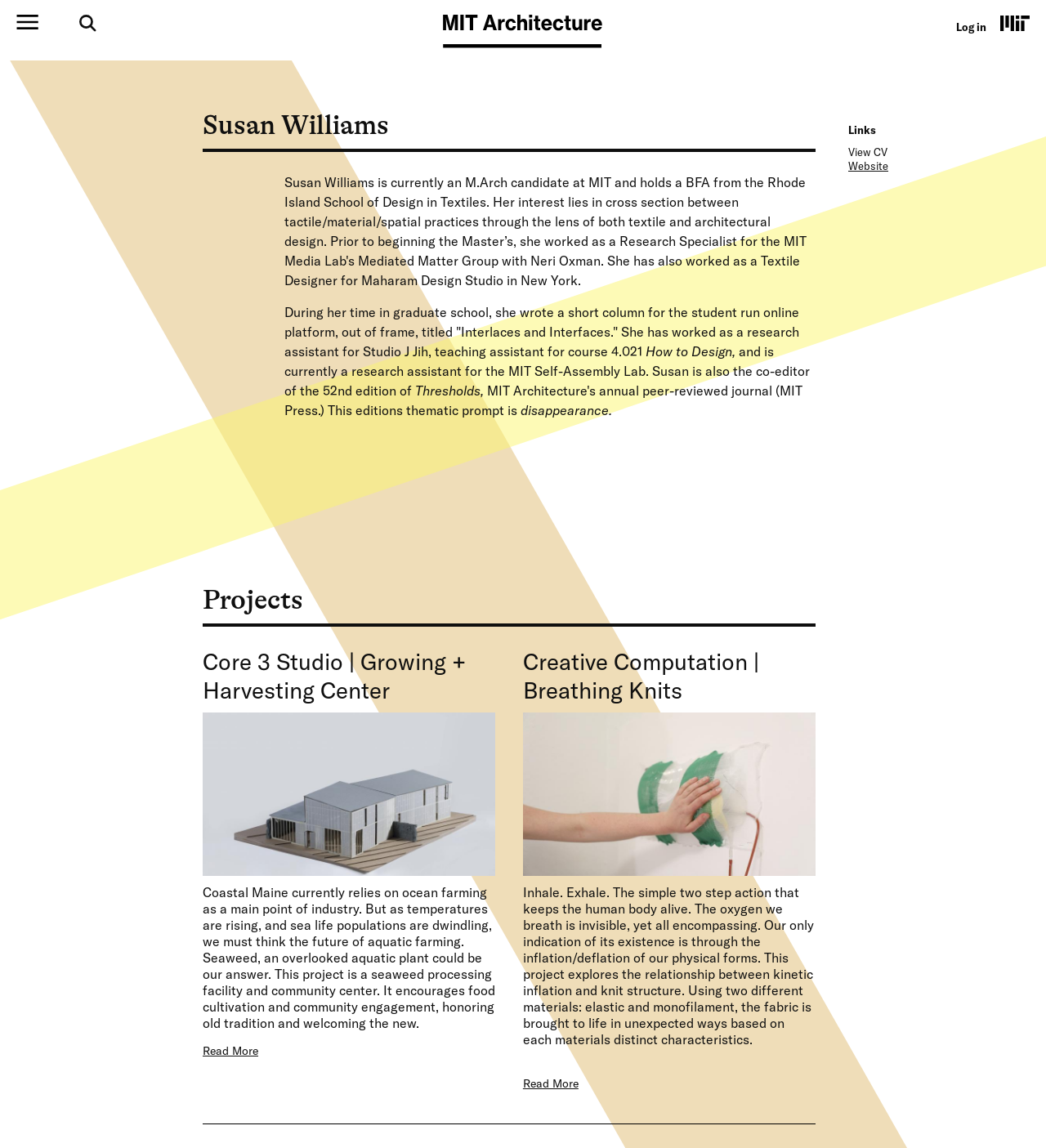Please specify the bounding box coordinates of the area that should be clicked to accomplish the following instruction: "Go to 'Home' page". The coordinates should consist of four float numbers between 0 and 1, i.e., [left, top, right, bottom].

None